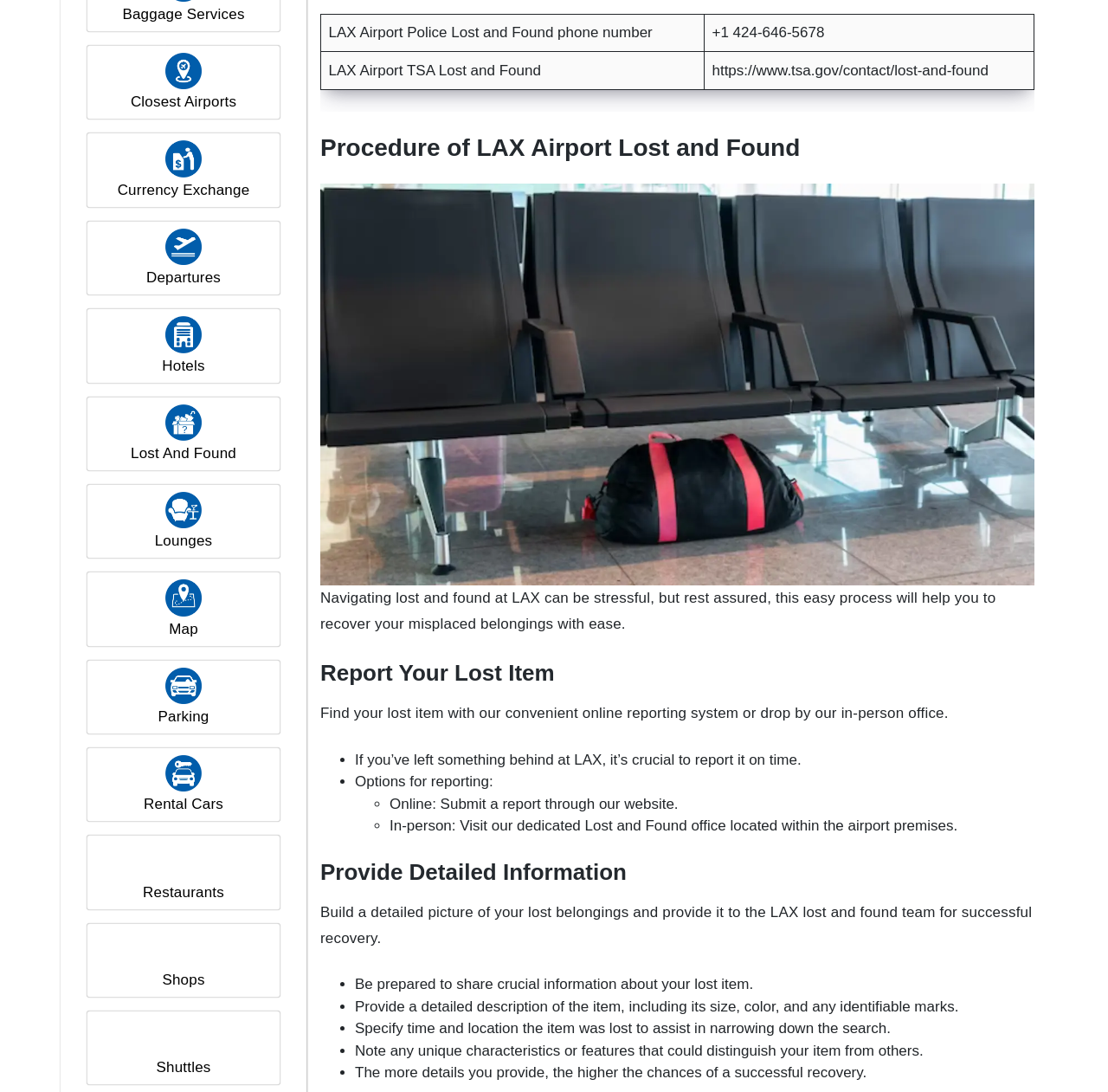Given the description Lost And Found, predict the bounding box coordinates of the UI element. Ensure the coordinates are in the format (top-left x, top-left y, bottom-right x, bottom-right y) and all values are between 0 and 1.

[0.118, 0.408, 0.213, 0.423]